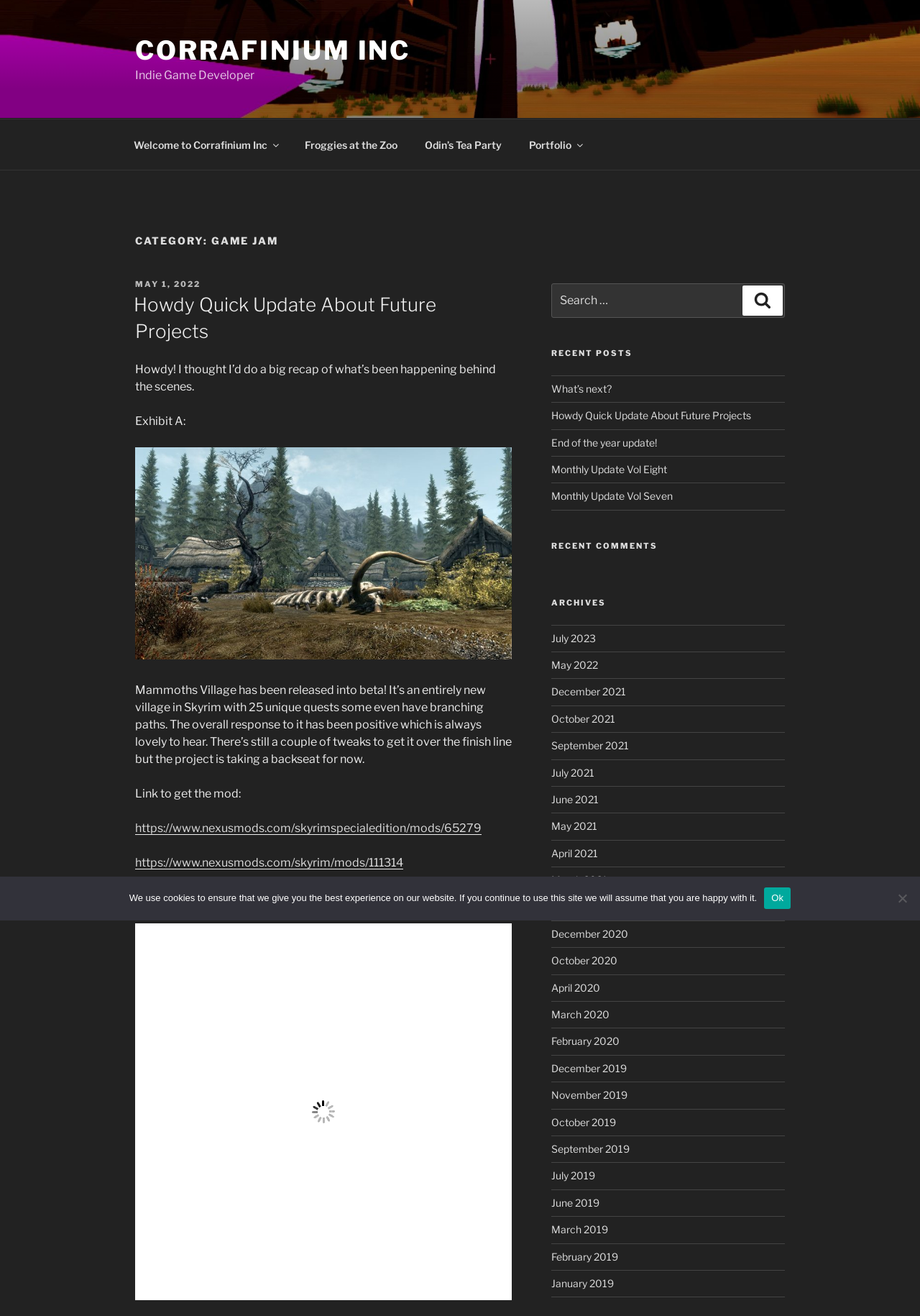What is the name of the mod released into beta?
Analyze the image and provide a thorough answer to the question.

The name of the mod released into beta can be found in the blog post content, where it says 'Mammoths Village has been released into beta!' in a static text element.